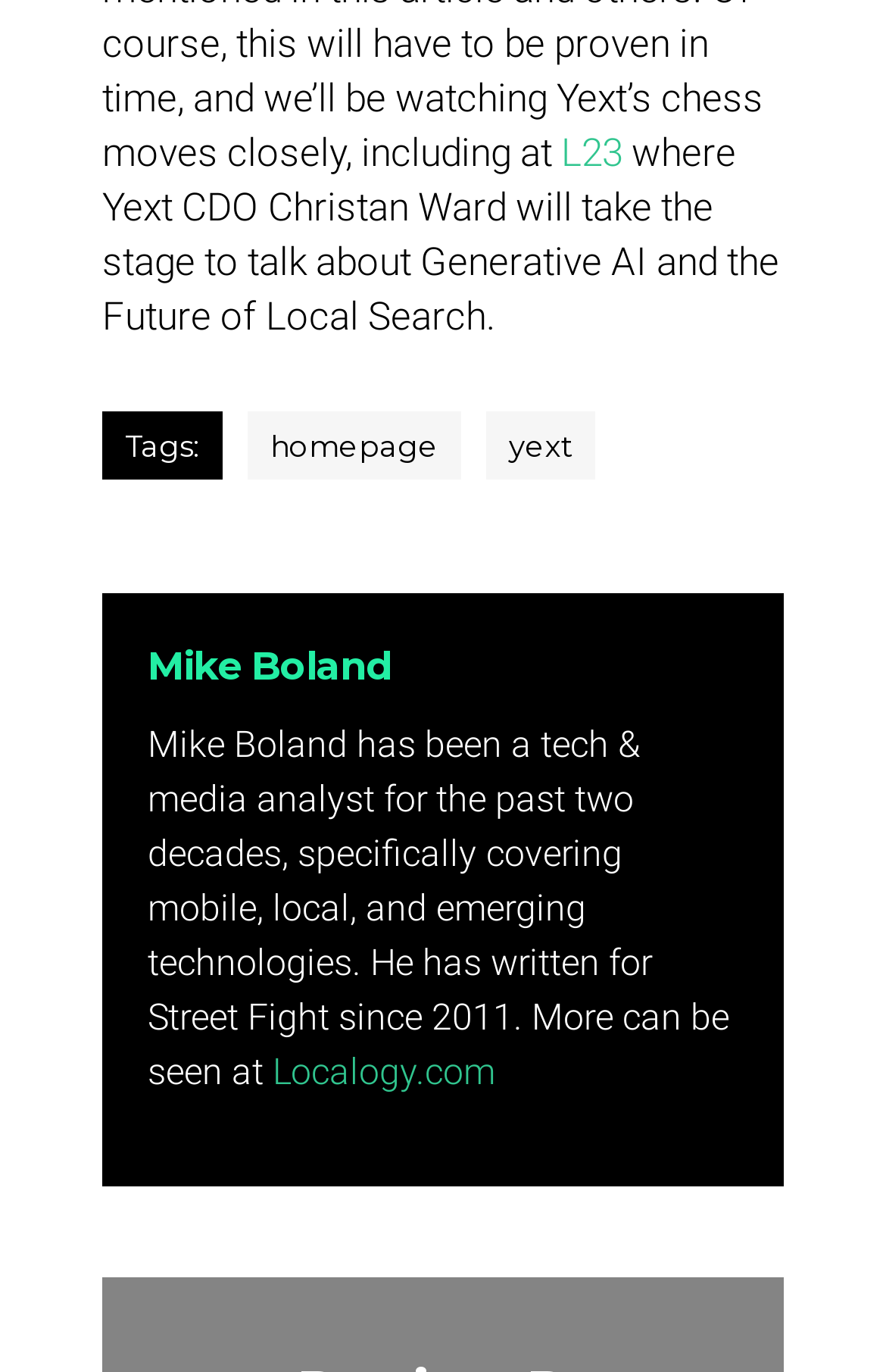What is the name of the website written by Mike Boland?
Answer the question with a thorough and detailed explanation.

The question is answered by looking at the StaticText element with OCR text 'He has written for Street Fight since 2011.' which indicates that Mike Boland has written for Street Fight.